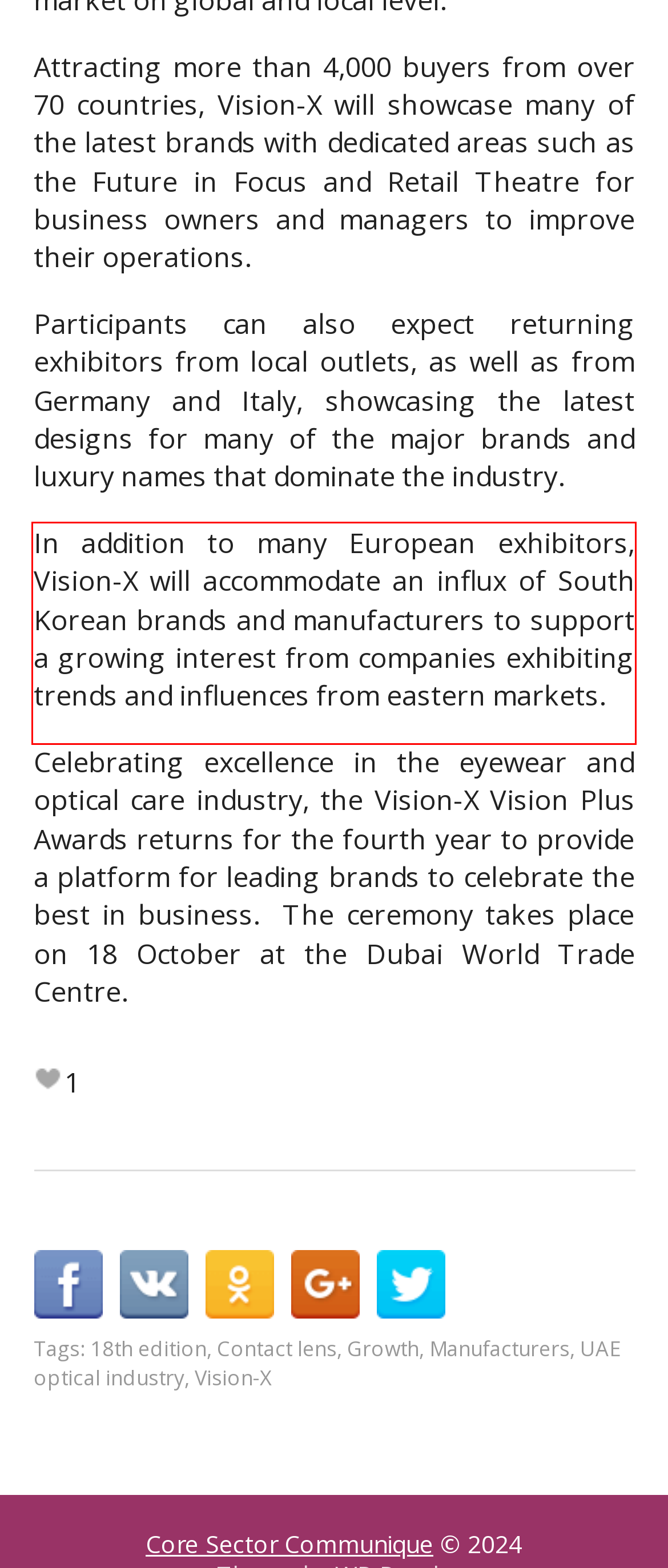Using OCR, extract the text content found within the red bounding box in the given webpage screenshot.

In addition to many European exhibitors, Vision-X will accommodate an influx of South Korean brands and manufacturers to support a growing interest from companies exhibiting trends and influences from eastern markets.